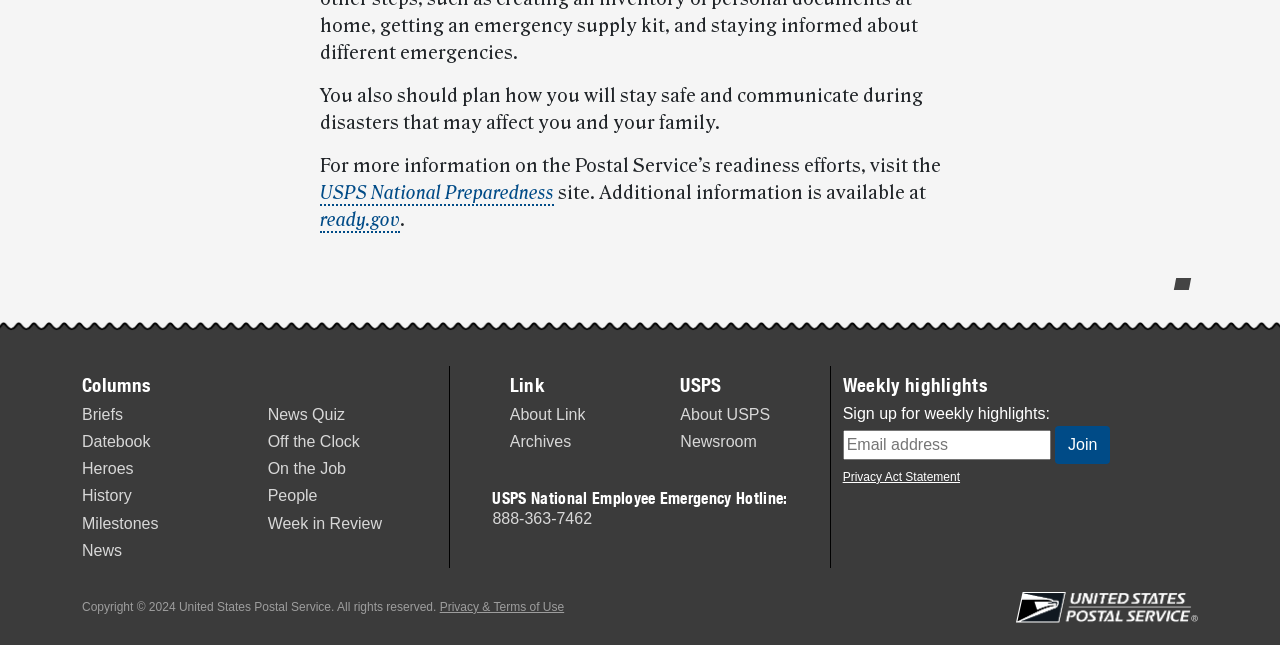Locate the bounding box coordinates of the element to click to perform the following action: 'Click on Join to subscribe to weekly highlights'. The coordinates should be given as four float values between 0 and 1, in the form of [left, top, right, bottom].

[0.824, 0.66, 0.868, 0.719]